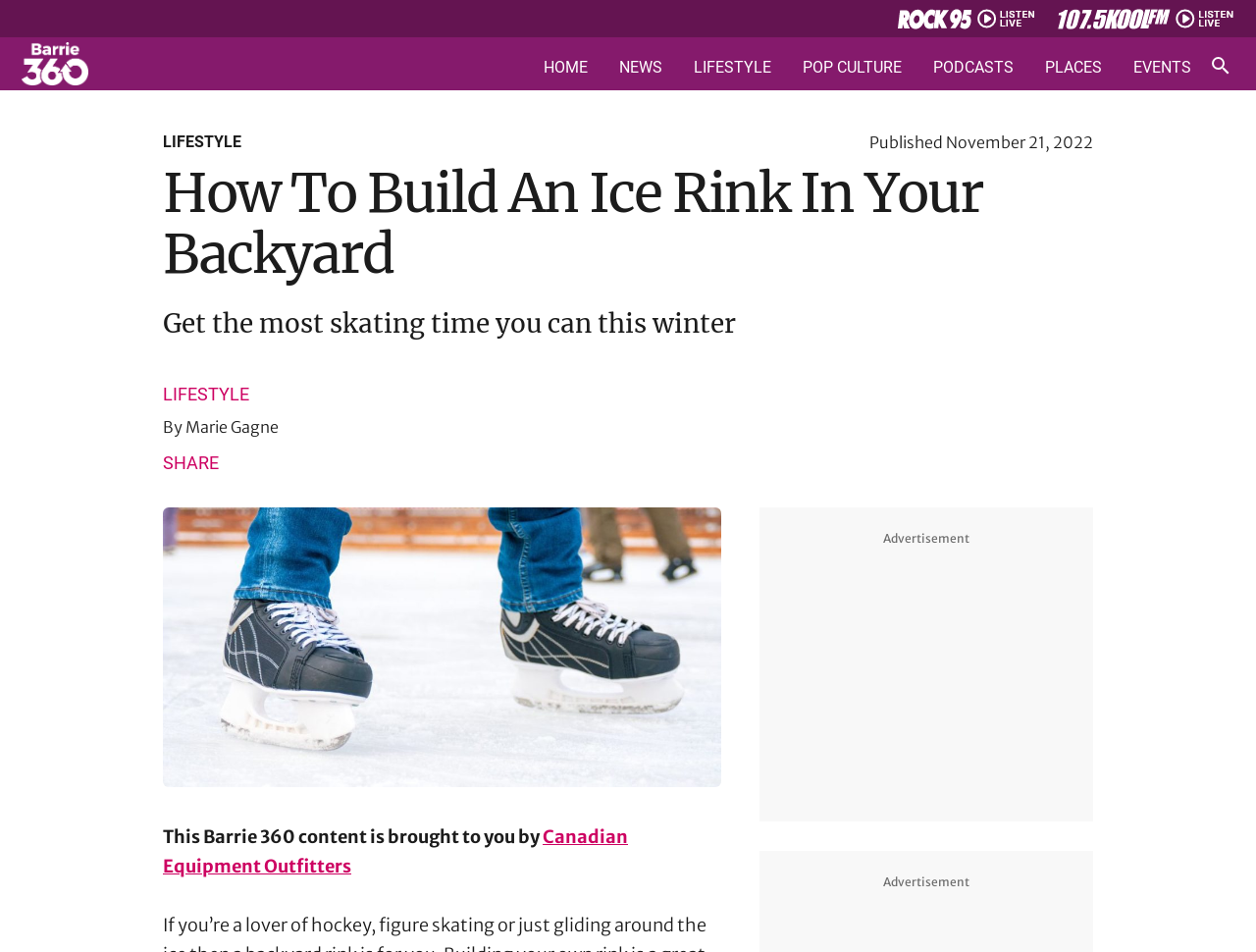From the webpage screenshot, predict the bounding box of the UI element that matches this description: "Canadian Equipment Outfitters".

[0.13, 0.867, 0.5, 0.921]